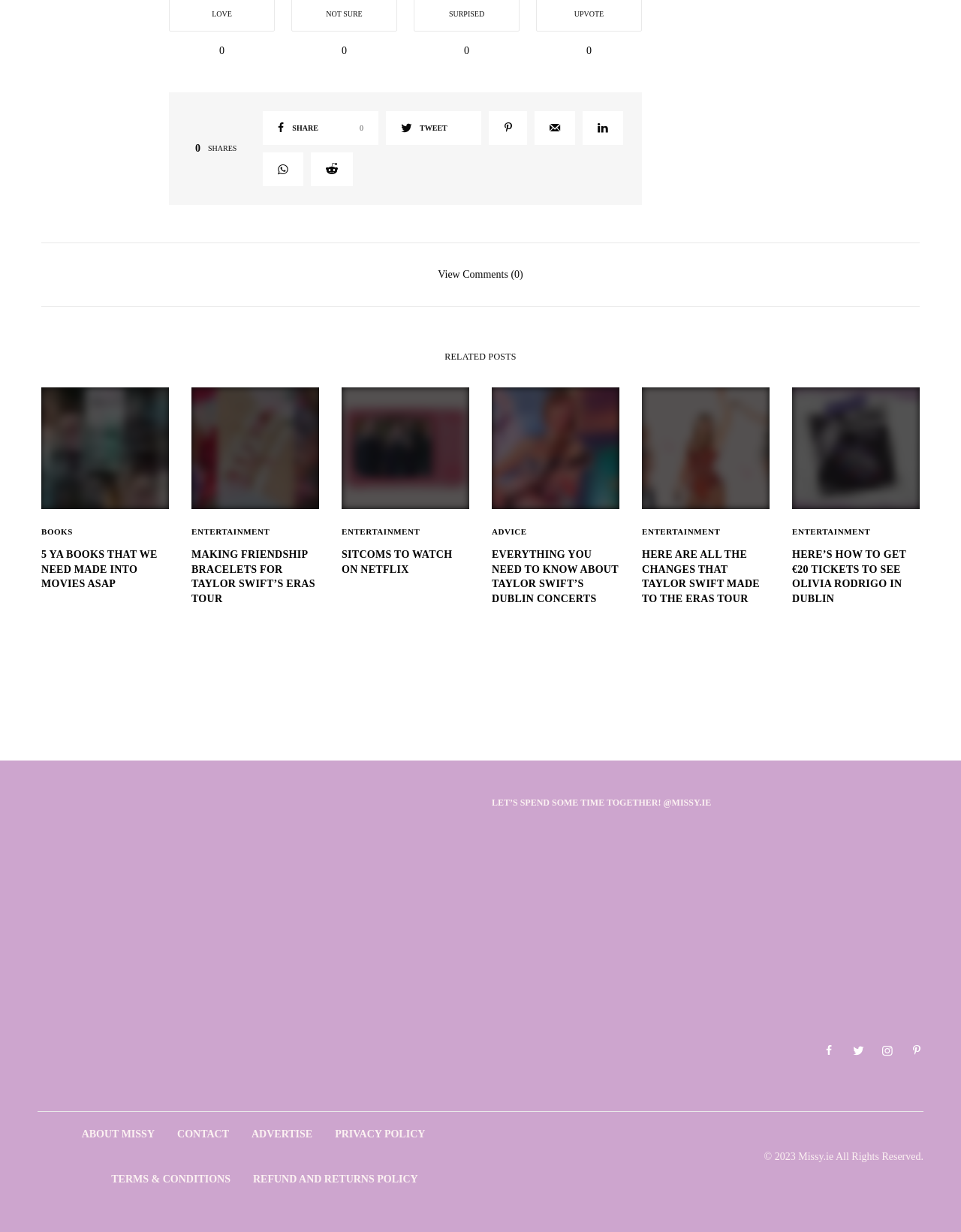Please answer the following question using a single word or phrase: 
How many related posts are shown on the webpage?

5